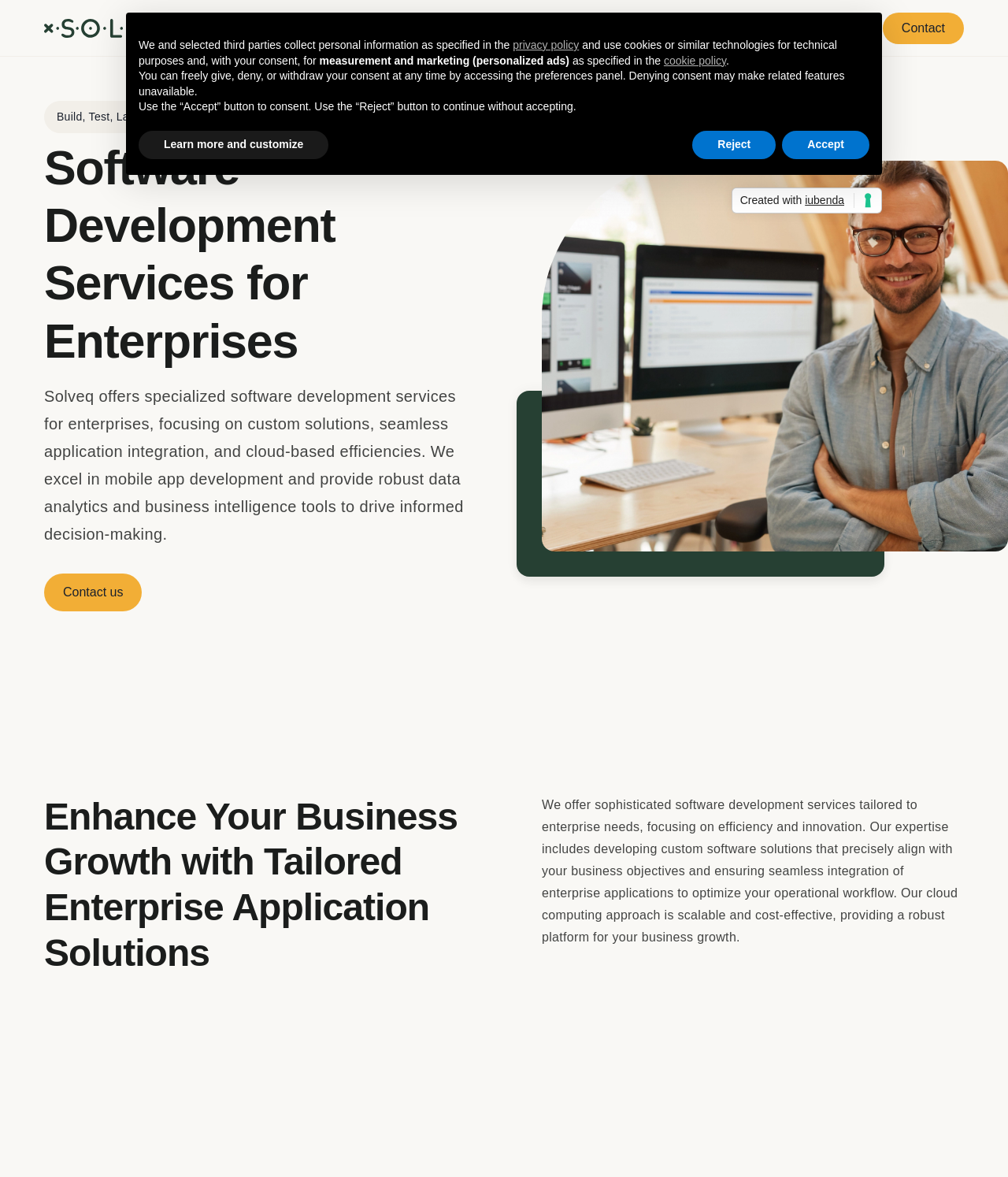How many buttons are there in the alert dialog?
Please provide a single word or phrase as your answer based on the screenshot.

3